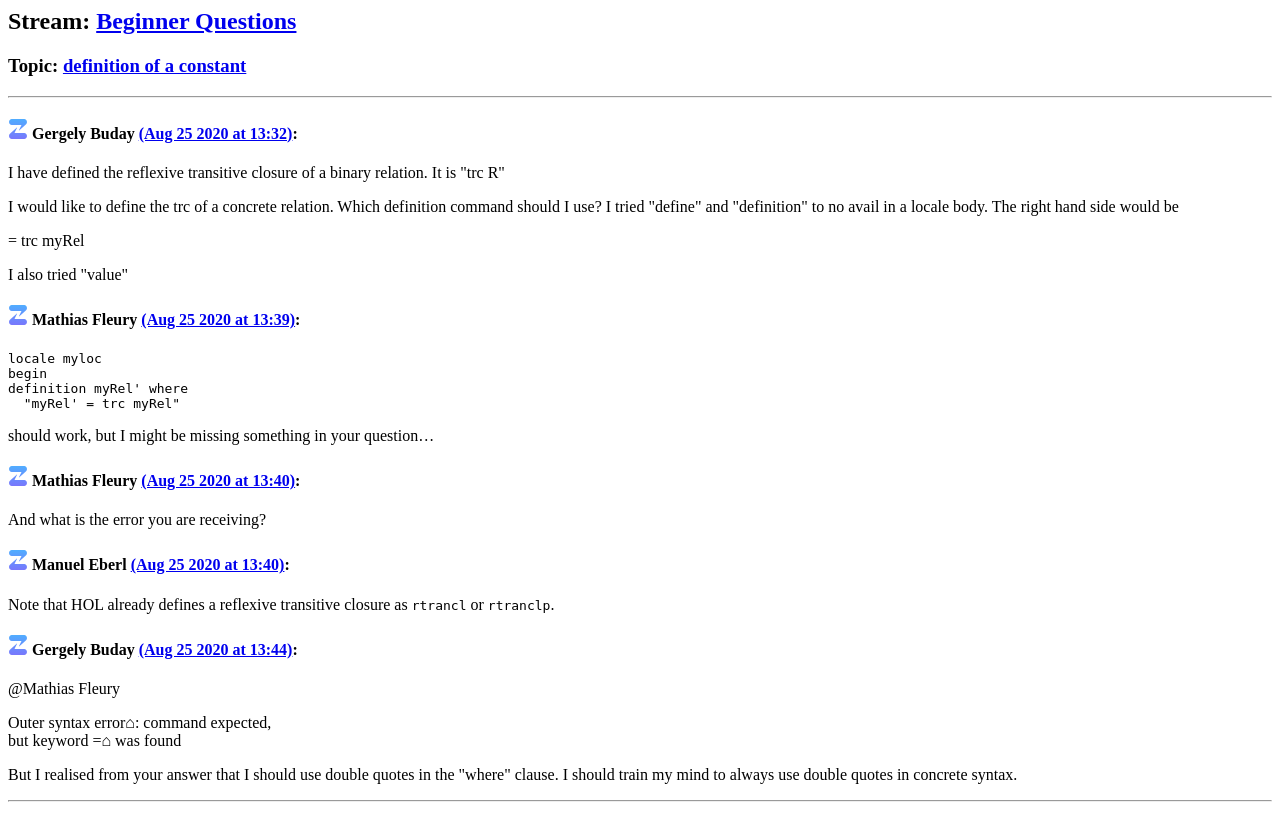Provide a thorough and detailed response to the question by examining the image: 
Who asked the first question?

The first question was asked by Gergely Buday as indicated by the heading 'view this post on Zulip Gergely Buday (Aug 25 2020 at 13:32):'.